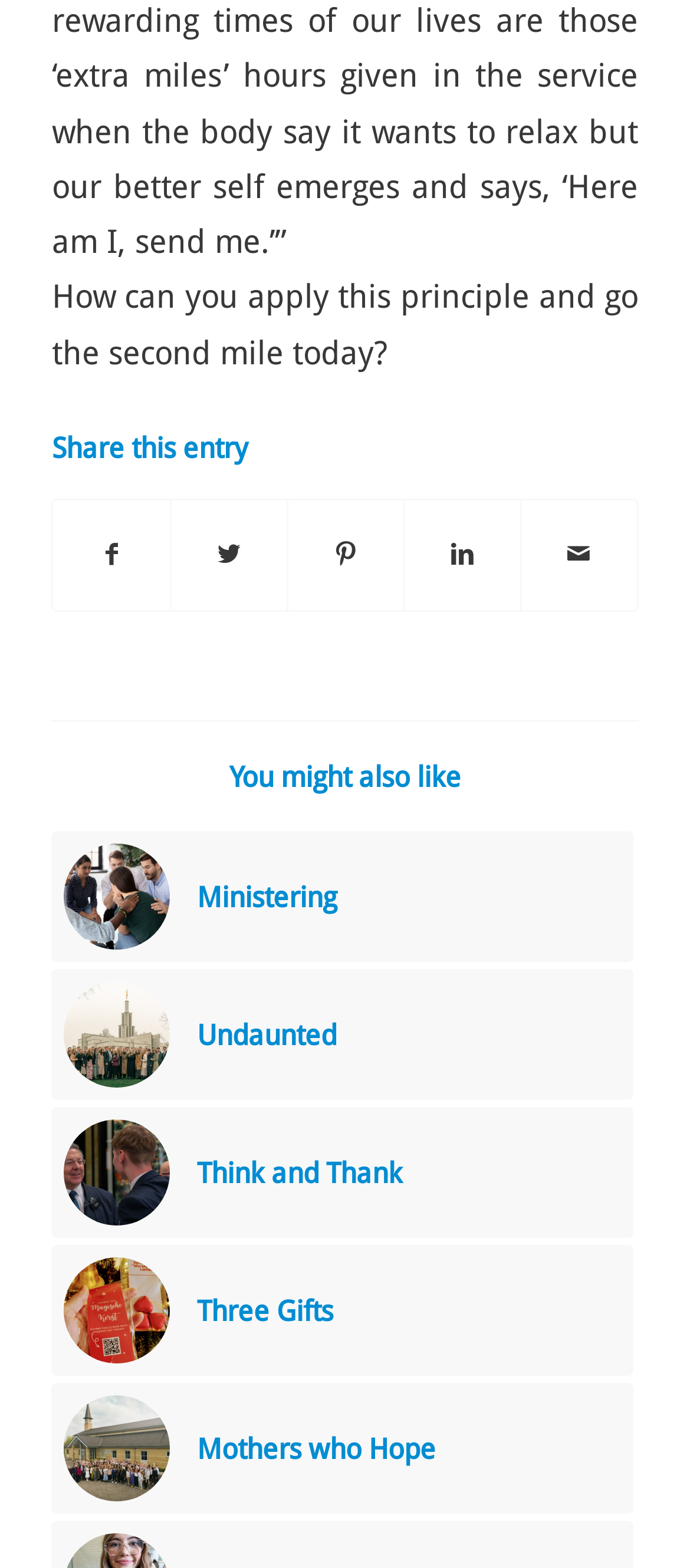Please find the bounding box coordinates of the element that you should click to achieve the following instruction: "View Undaunted". The coordinates should be presented as four float numbers between 0 and 1: [left, top, right, bottom].

[0.075, 0.618, 0.917, 0.702]